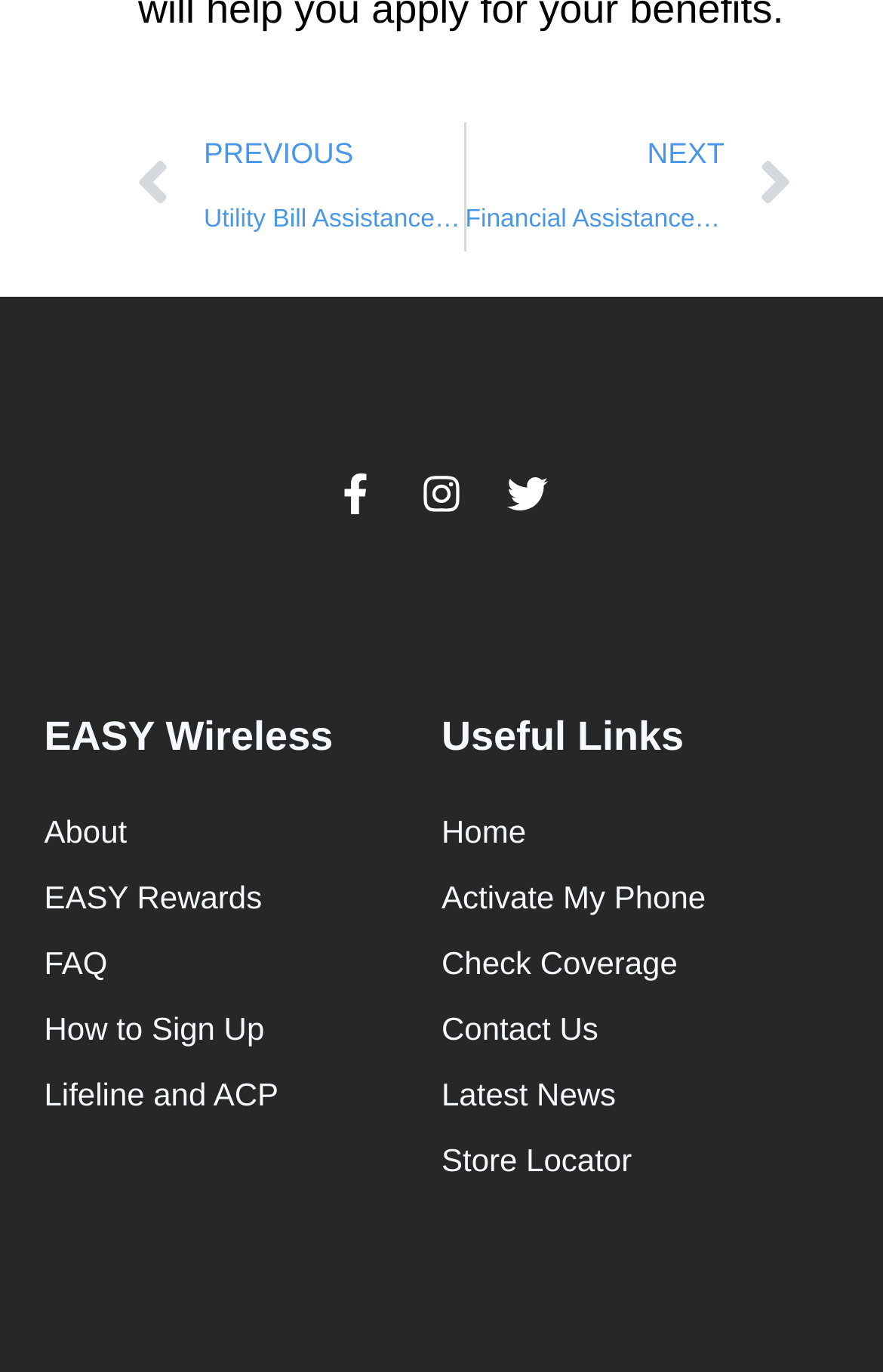Please provide the bounding box coordinates for the element that needs to be clicked to perform the instruction: "Visit the link 'timmuky'". The coordinates must consist of four float numbers between 0 and 1, formatted as [left, top, right, bottom].

None